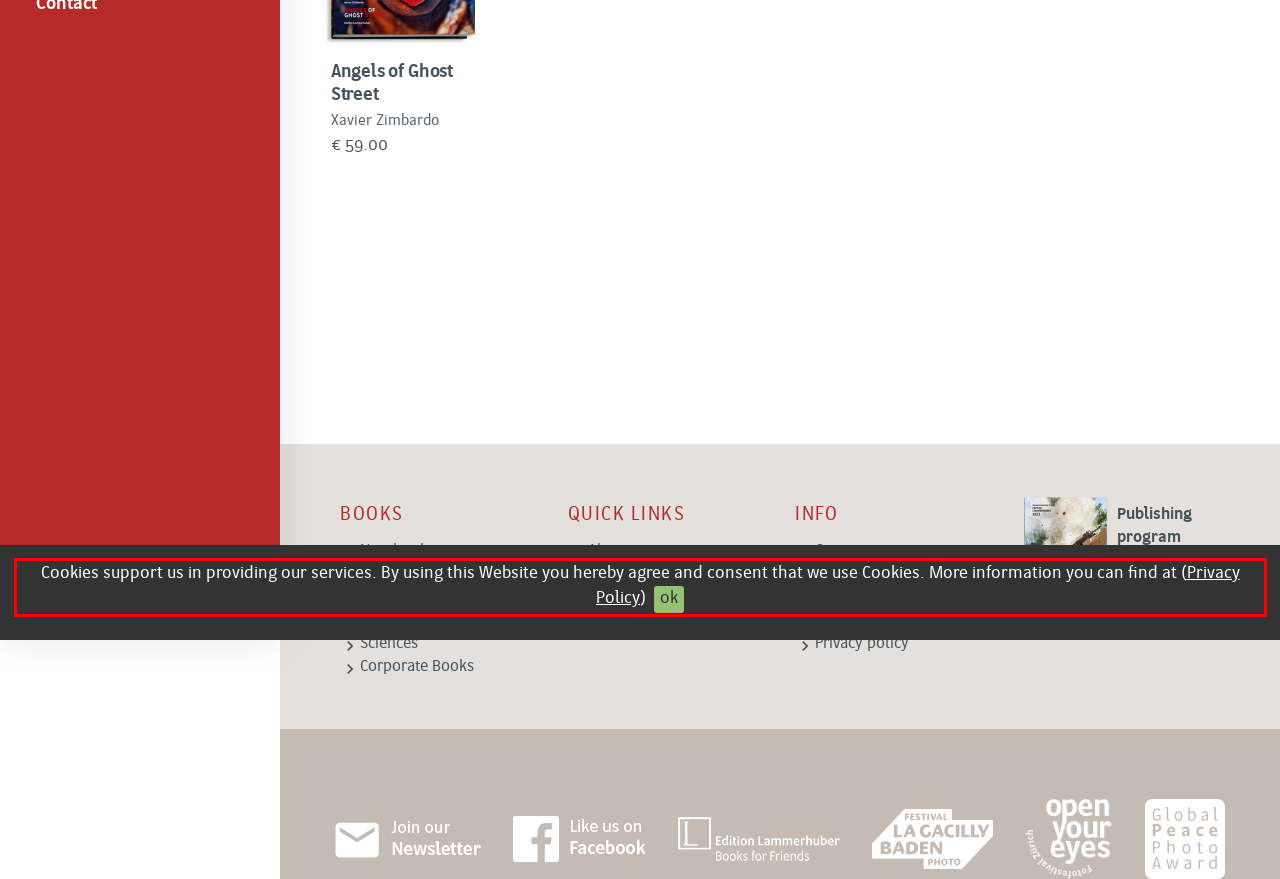Using OCR, extract the text content found within the red bounding box in the given webpage screenshot.

Cookies support us in providing our services. By using this Website you hereby agree and consent that we use Cookies. More information you can find at (Privacy Policy) ok